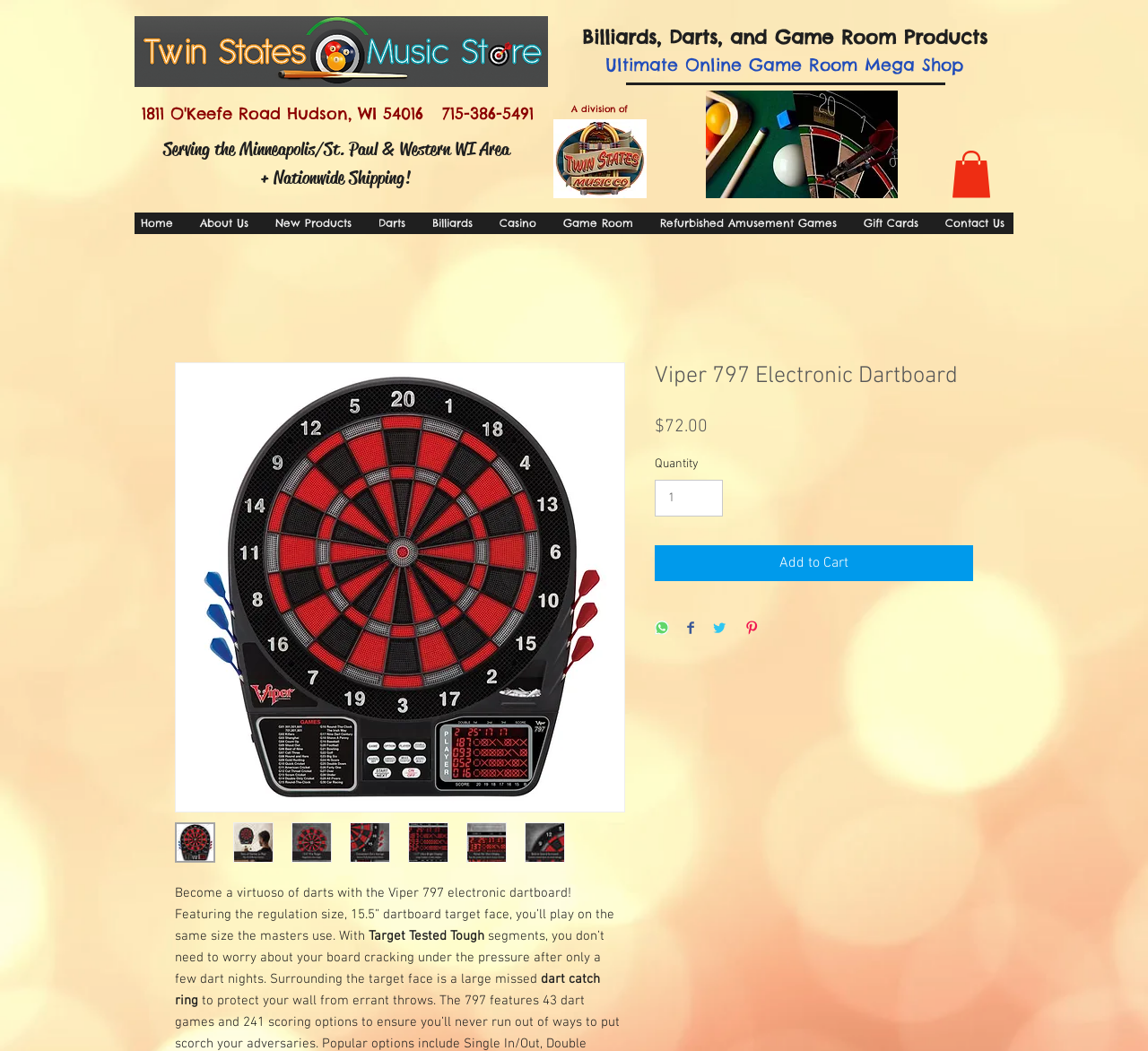Respond to the question below with a single word or phrase: What is the size of the dartboard target face?

15.5 inches